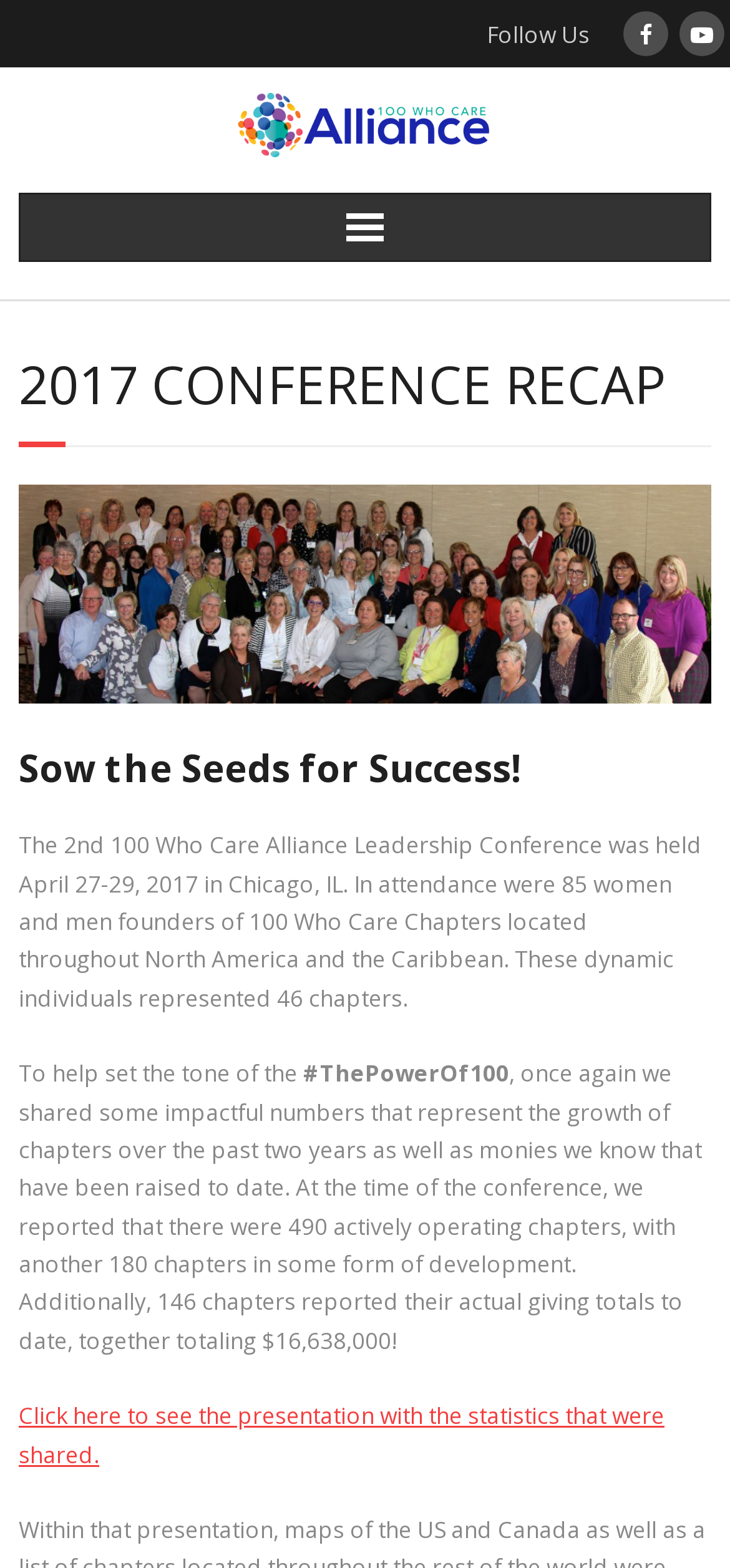Using the information in the image, give a comprehensive answer to the question: 
What is the total amount of money raised by the chapters?

The answer can be found in the static text '146 chapters reported their actual giving totals to date, together totaling $16,638,000!' which provides the exact amount of money raised.